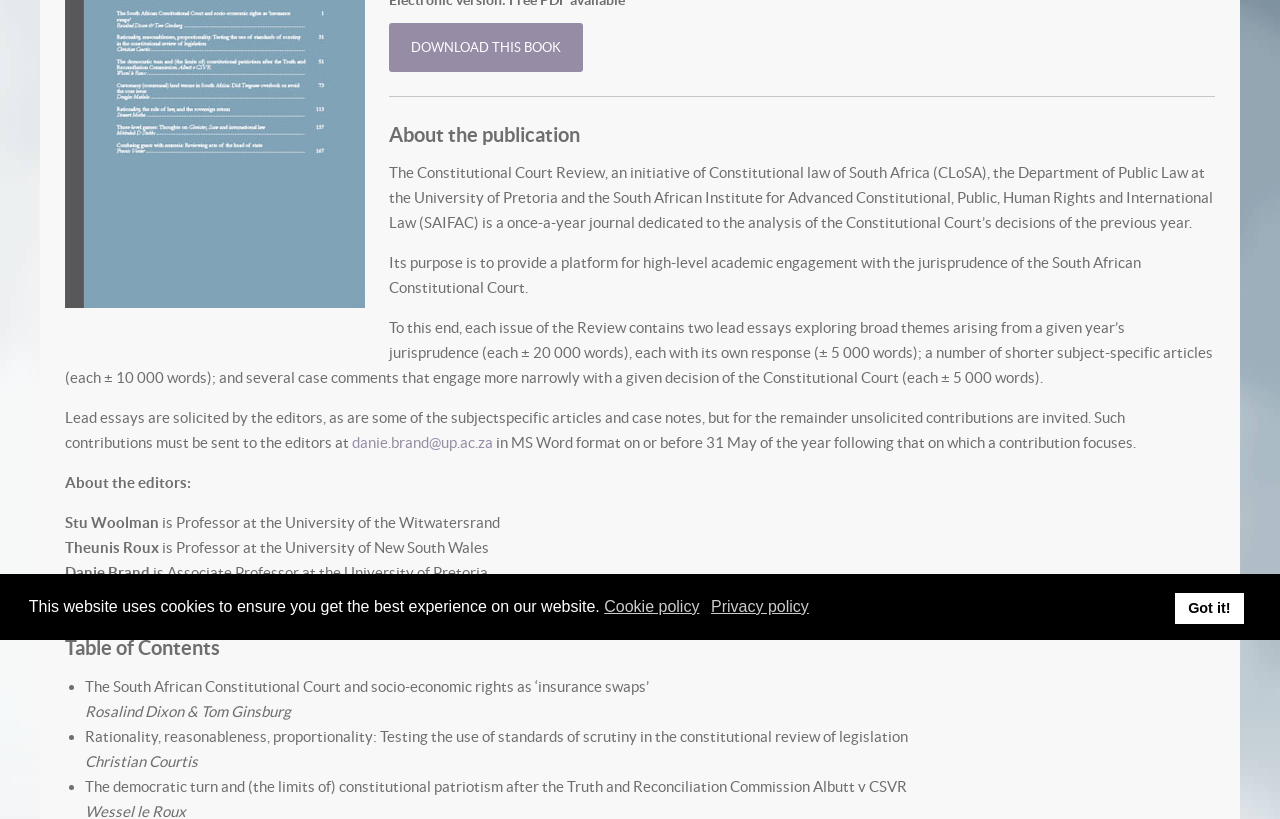Find the bounding box of the UI element described as follows: "Download this book".

[0.304, 0.028, 0.455, 0.088]